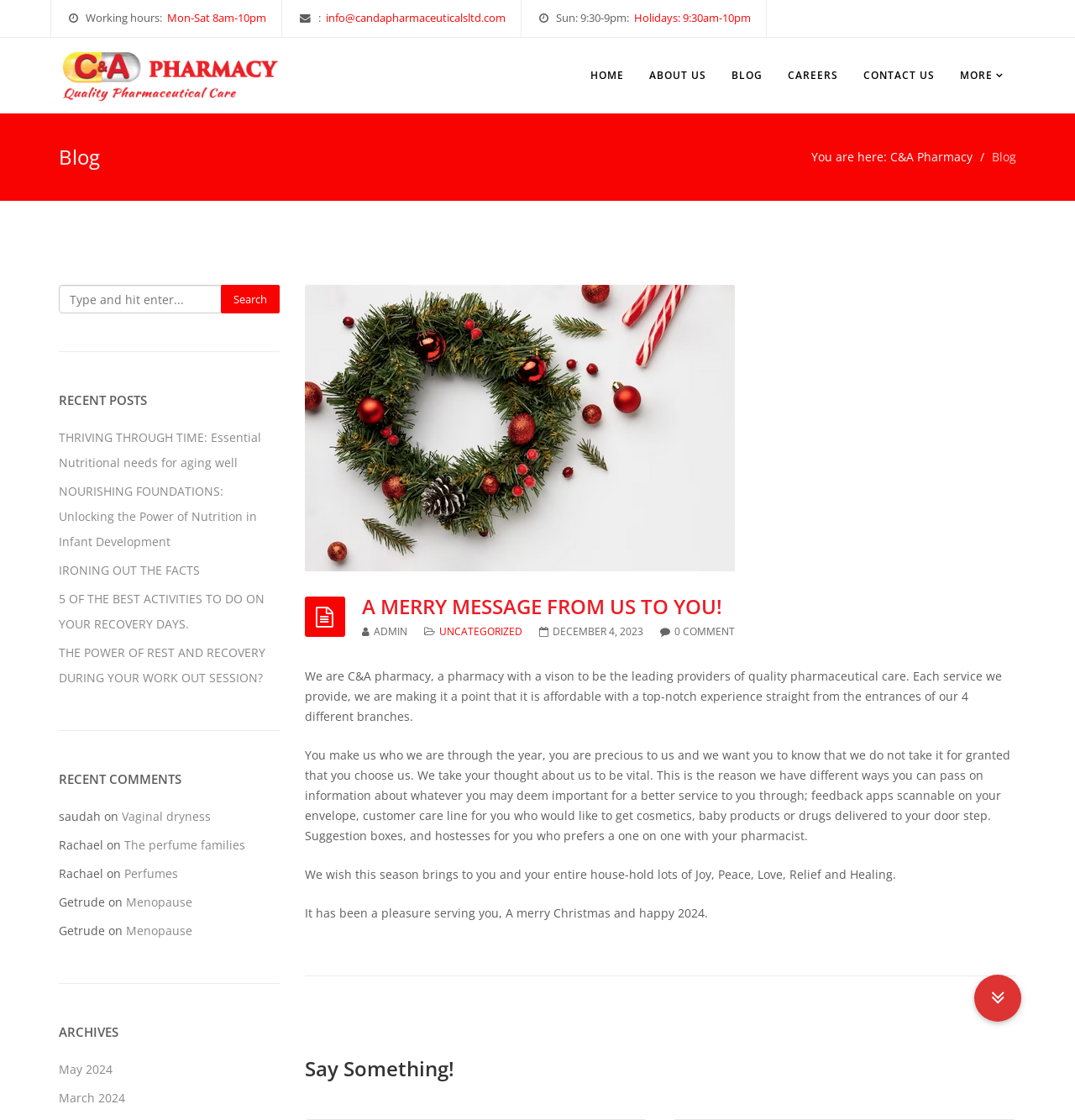Determine the bounding box coordinates for the clickable element required to fulfill the instruction: "View the 'RECENT POSTS'". Provide the coordinates as four float numbers between 0 and 1, i.e., [left, top, right, bottom].

[0.055, 0.352, 0.26, 0.363]